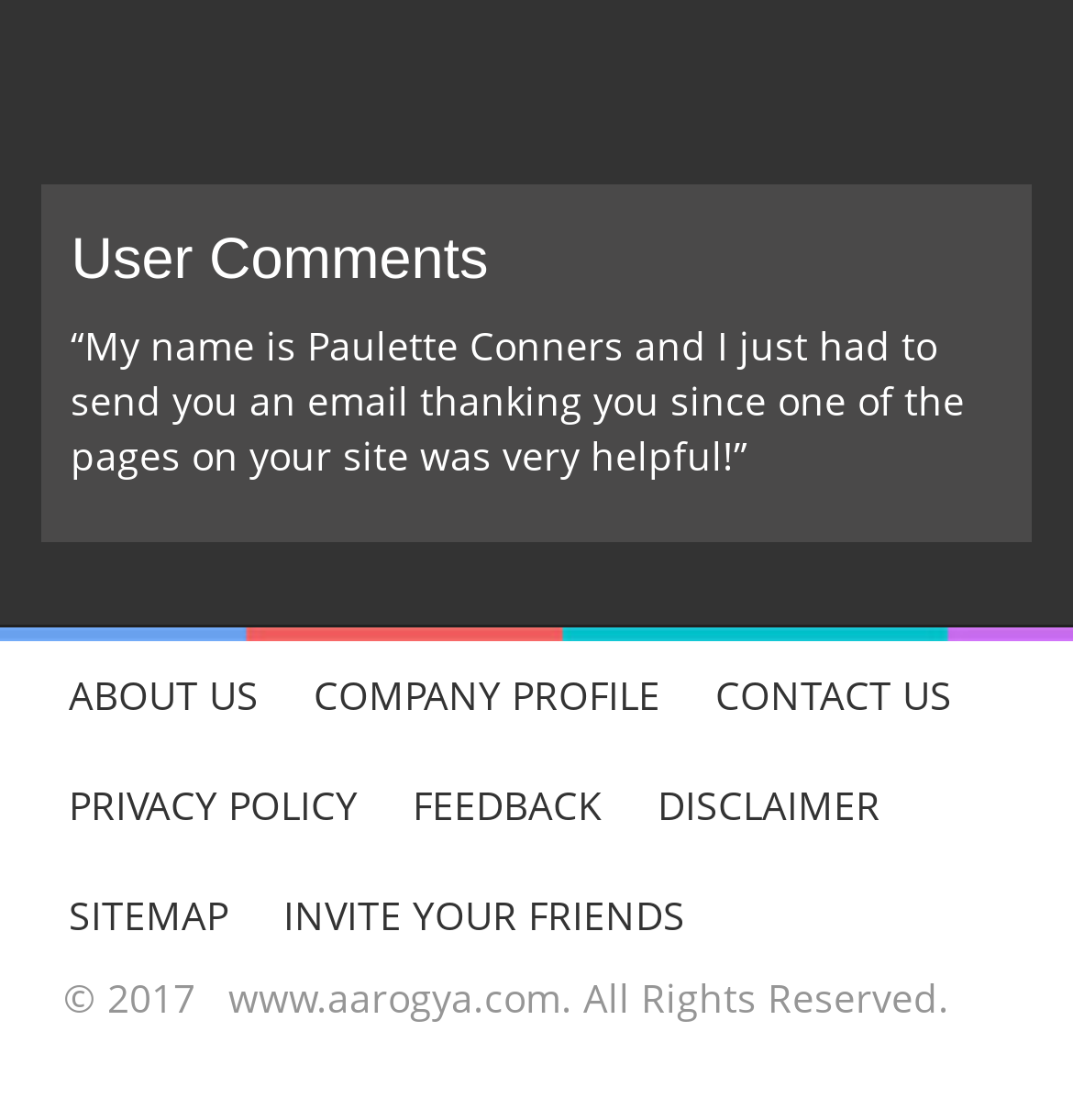Given the element description Sitemap, specify the bounding box coordinates of the corresponding UI element in the format (top-left x, top-left y, bottom-right x, bottom-right y). All values must be between 0 and 1.

[0.038, 0.768, 0.238, 0.866]